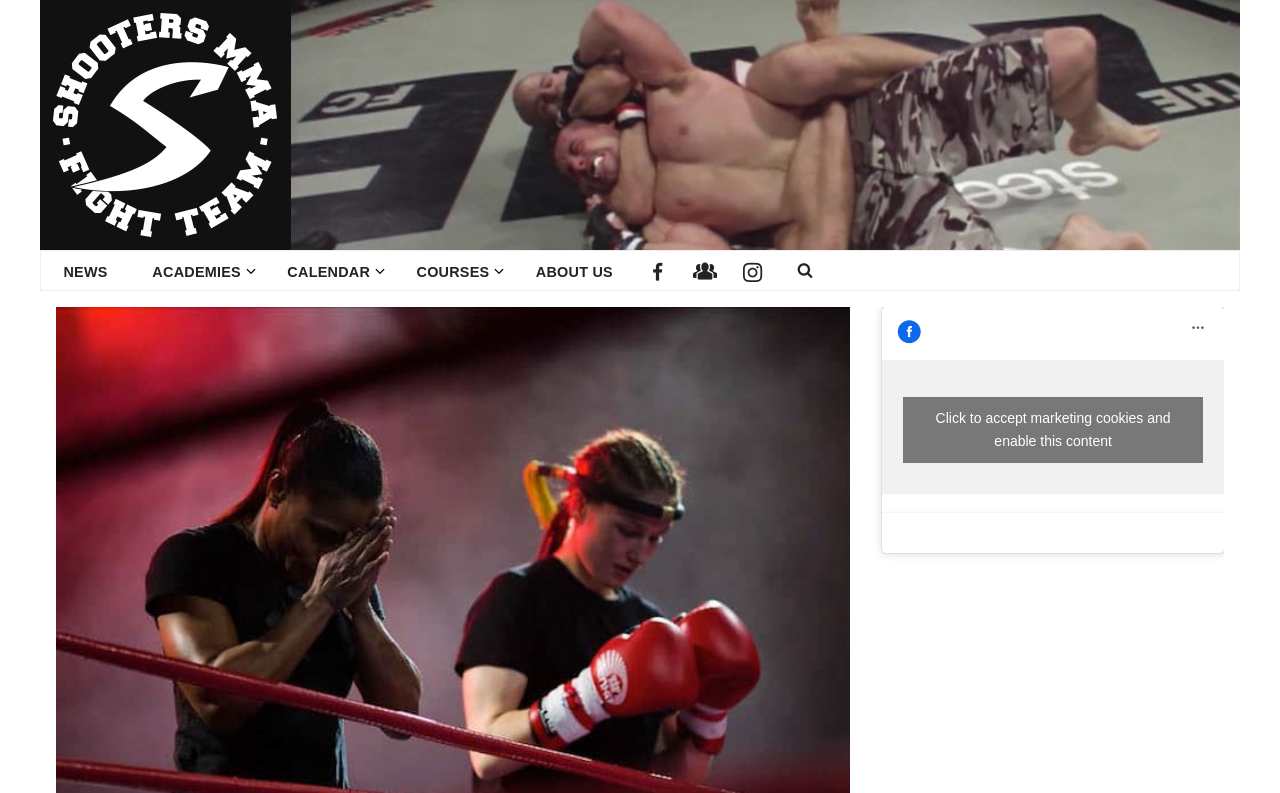Please provide a comprehensive response to the question based on the details in the image: What is the name of the MMA academy?

I inferred this answer by looking at the top-left corner of the webpage, where I saw a link and an image with the text 'Shooters MMA'. This suggests that Shooters MMA is an MMA academy, and it's likely the name of the academy.